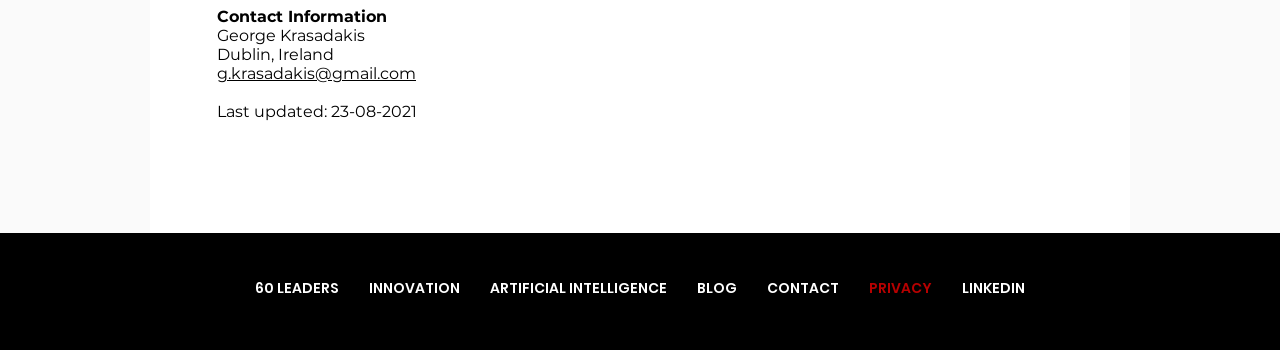When was the webpage last updated?
Give a detailed and exhaustive answer to the question.

The last updated date is found in the contact information section, which is located at the top of the webpage. The static text element with the ID 322 contains the last updated date, '23-08-2021'.